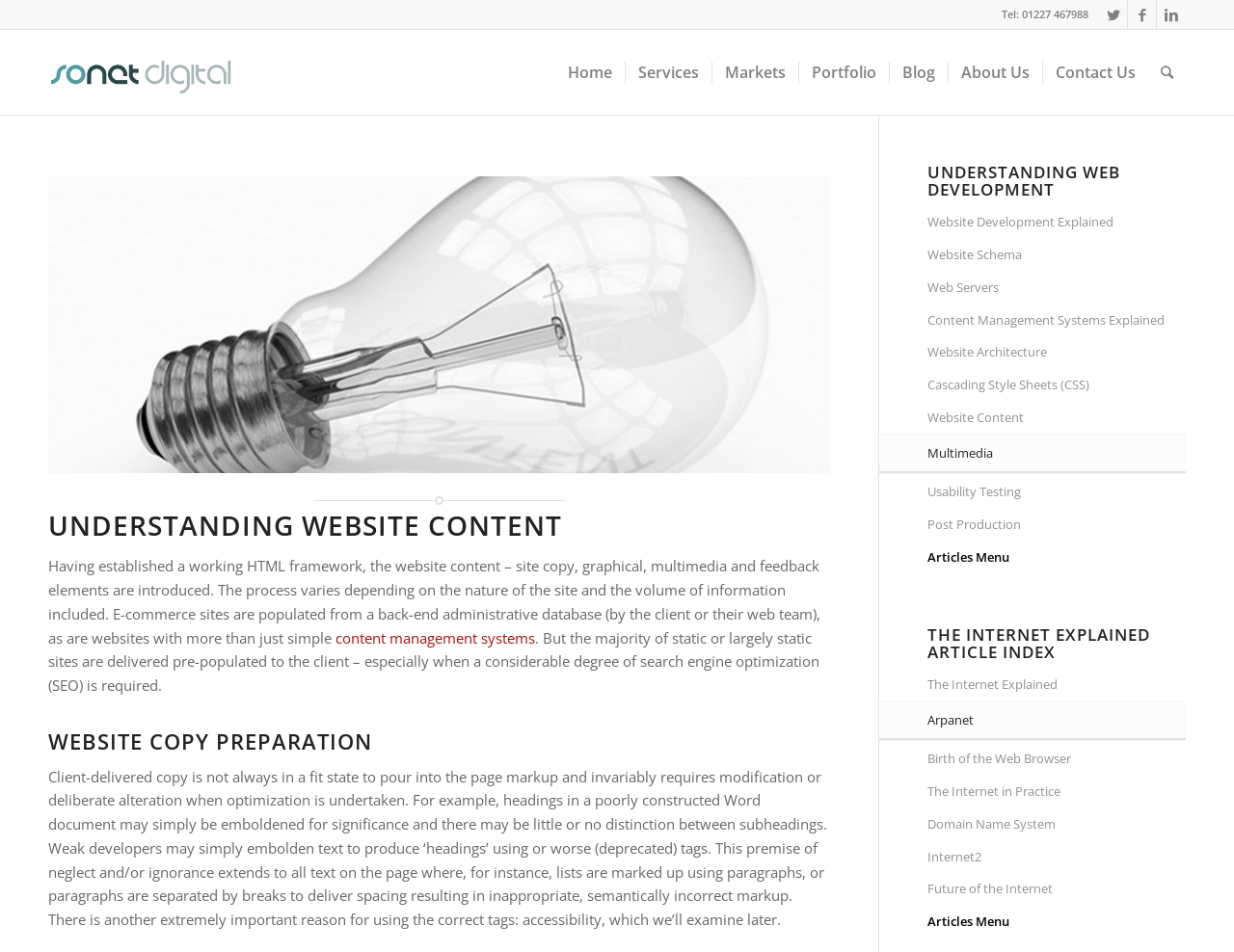Identify the bounding box coordinates for the UI element described as follows: Usability Testing. Use the format (top-left x, top-left y, bottom-right x, bottom-right y) and ensure all values are floating point numbers between 0 and 1.

[0.752, 0.5, 0.961, 0.534]